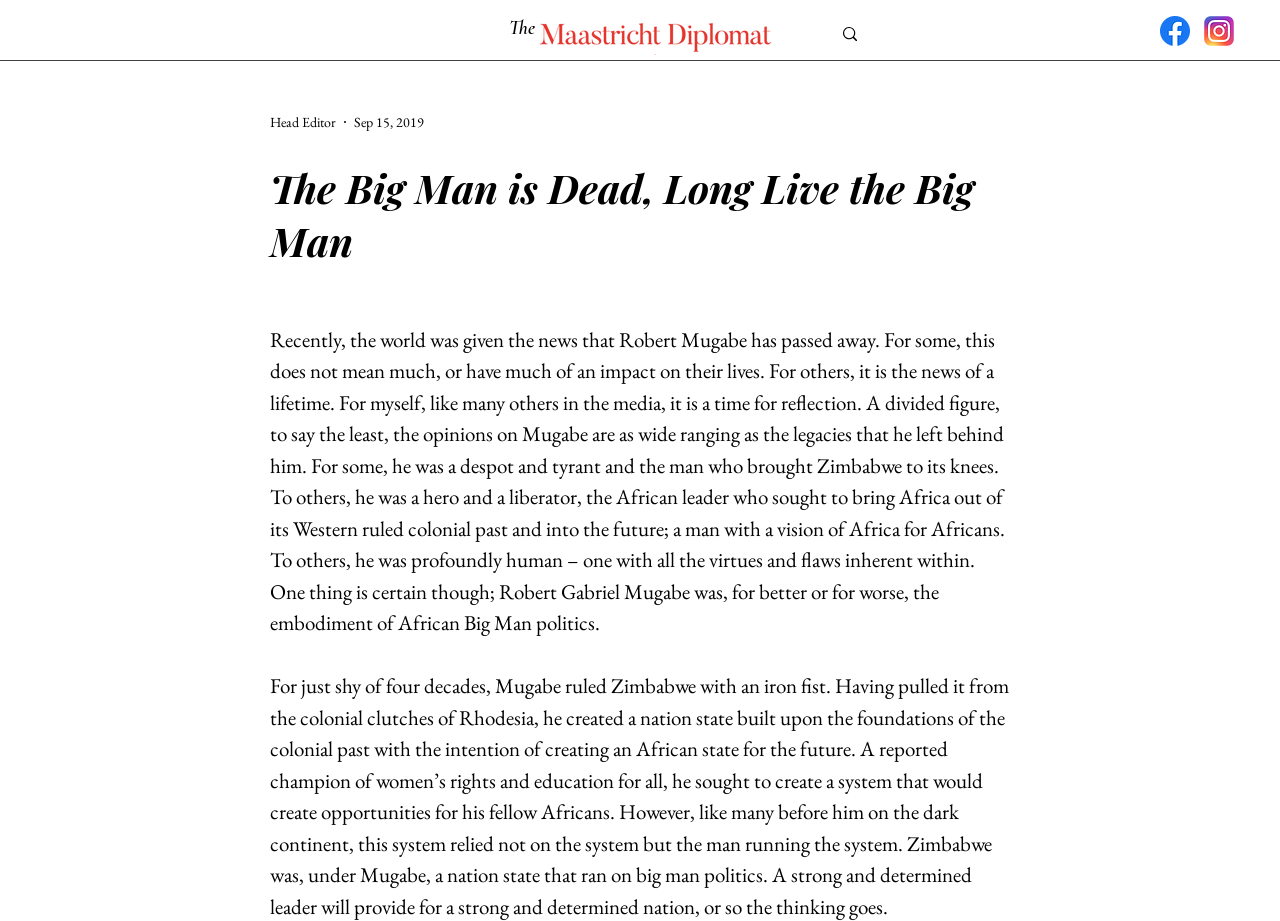Please reply with a single word or brief phrase to the question: 
What is the date of the article?

Sep 15, 2019